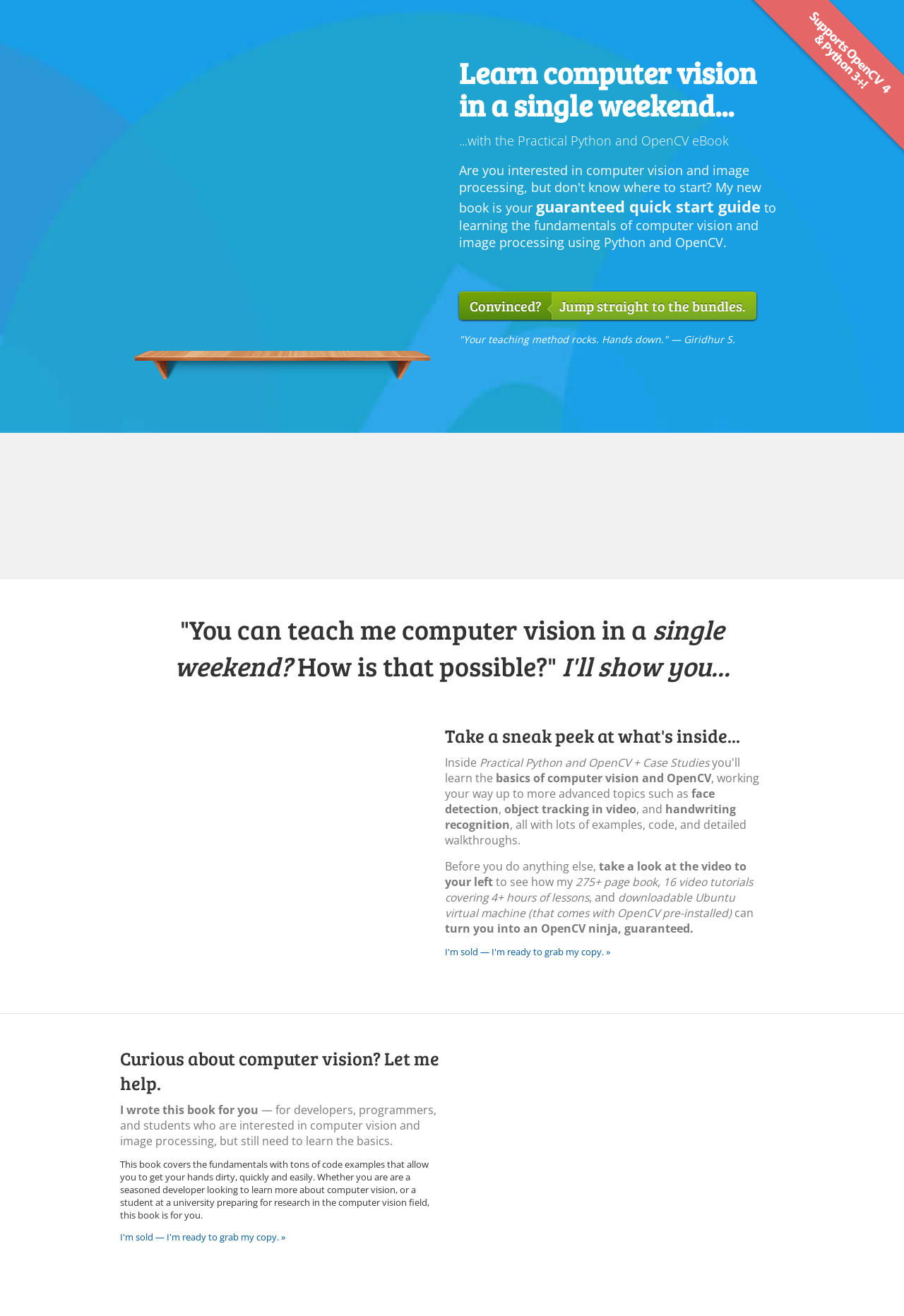What is the guarantee offered by the author?
Please answer the question with a detailed and comprehensive explanation.

The webpage mentions 'guaranteed quick start guide' and 'guaranteed' in the section describing the benefits of the eBook, implying that the author guarantees that readers will be able to quickly start learning computer vision and OpenCV.